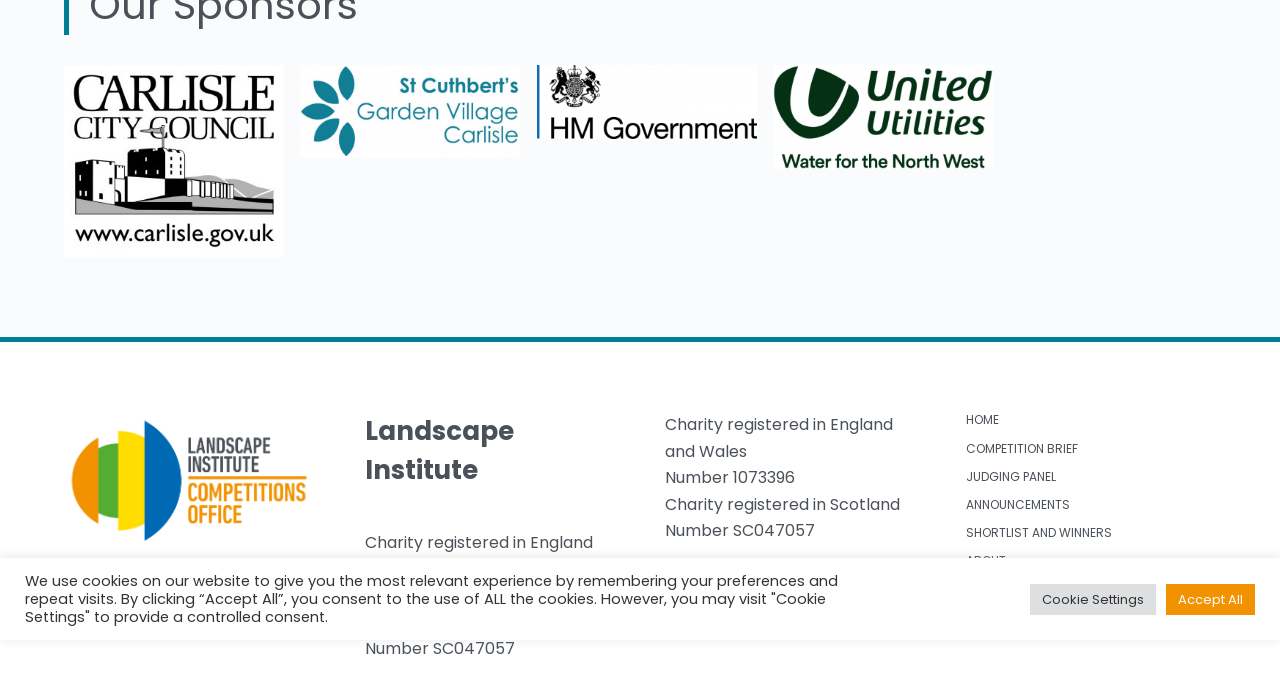Identify the bounding box for the described UI element. Provide the coordinates in (top-left x, top-left y, bottom-right x, bottom-right y) format with values ranging from 0 to 1: Shortlist and Winners

[0.745, 0.773, 0.96, 0.796]